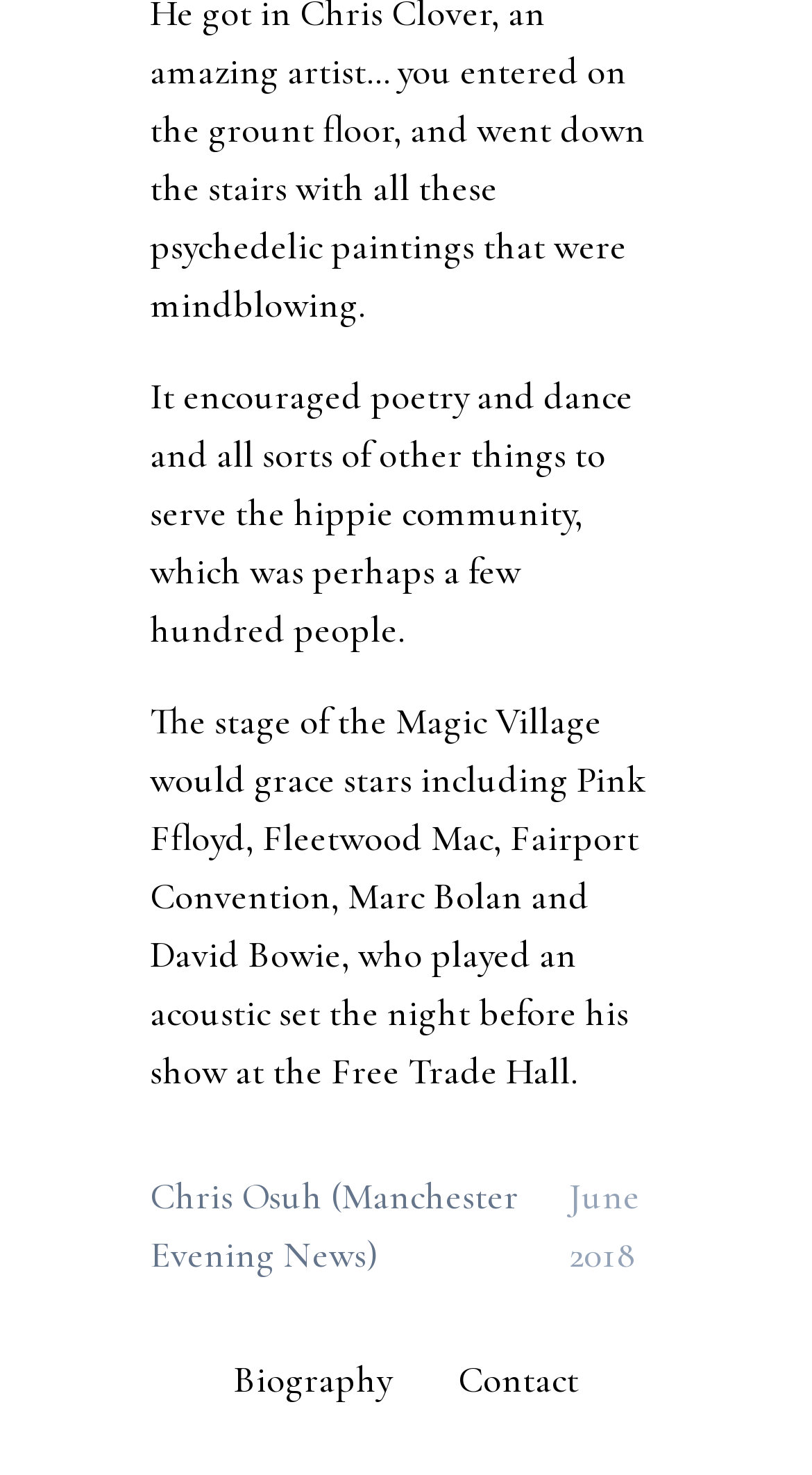When was the article written?
Can you offer a detailed and complete answer to this question?

The text 'June 2018' at the bottom of the page suggests that the article was written in June 2018.